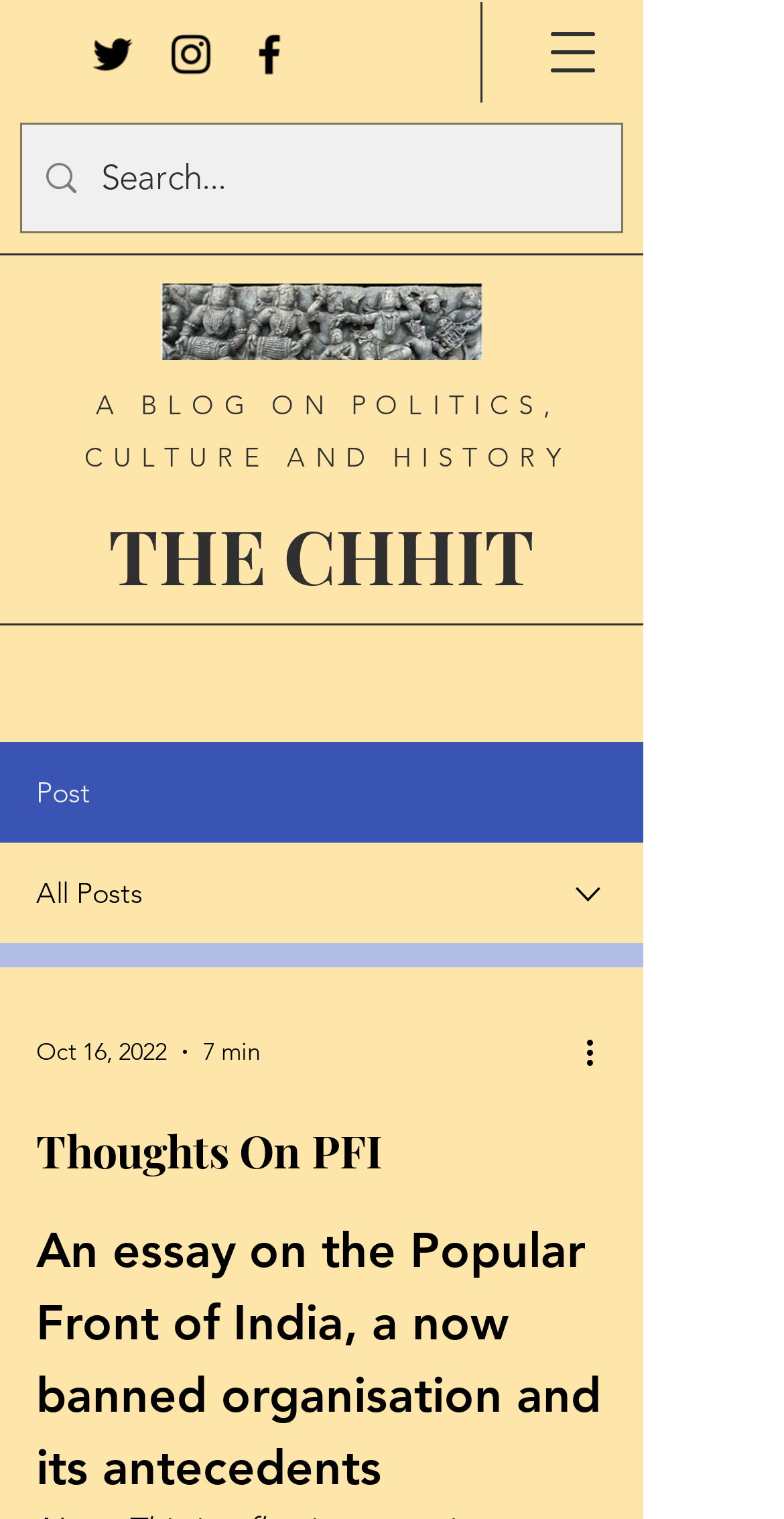From the element description: "aria-label="Search..." name="q" placeholder="Search..."", extract the bounding box coordinates of the UI element. The coordinates should be expressed as four float numbers between 0 and 1, in the order [left, top, right, bottom].

[0.129, 0.082, 0.695, 0.152]